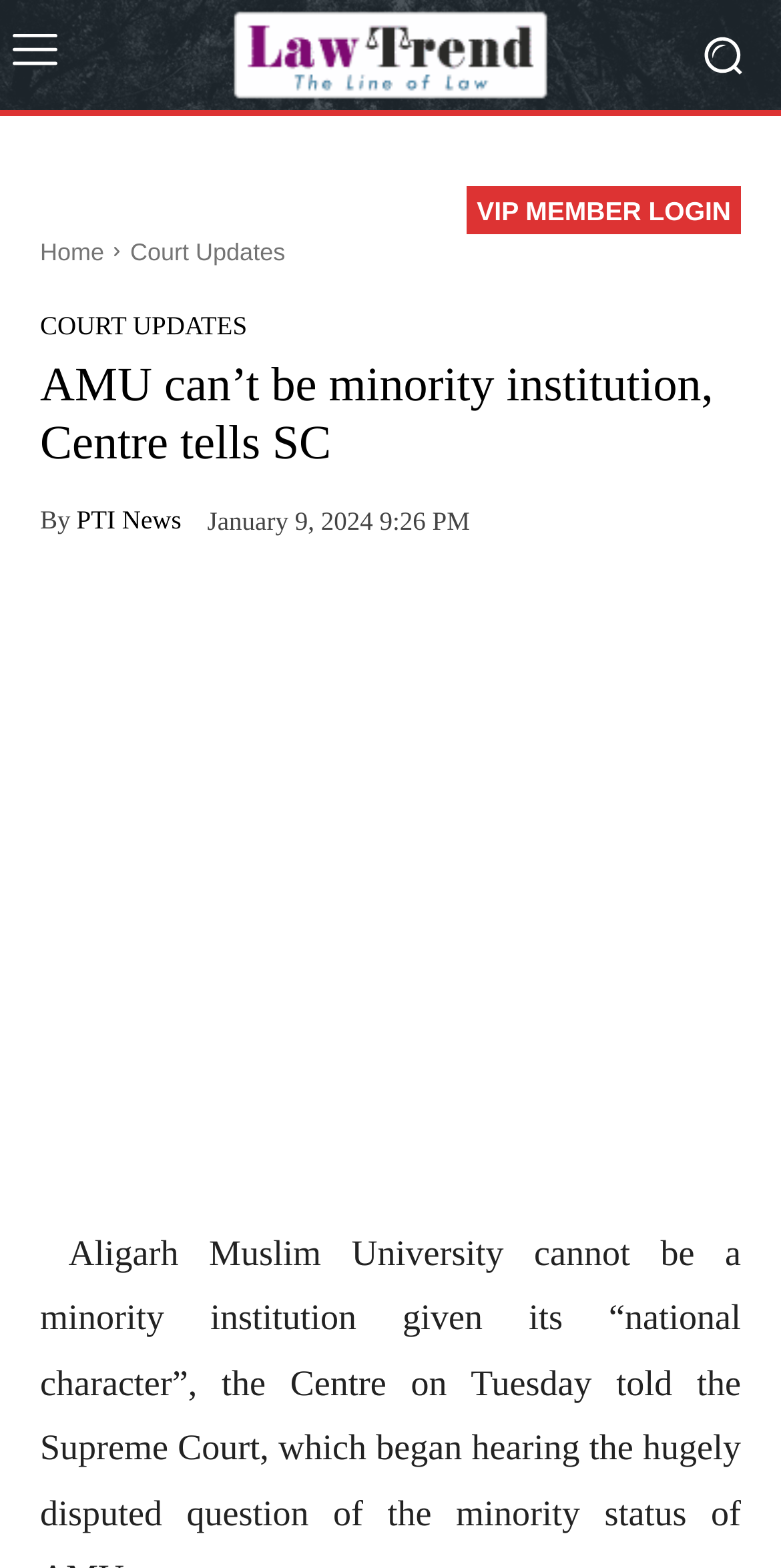Provide the bounding box coordinates for the specified HTML element described in this description: "VIP MEMBER LOGIN". The coordinates should be four float numbers ranging from 0 to 1, in the format [left, top, right, bottom].

[0.598, 0.119, 0.949, 0.149]